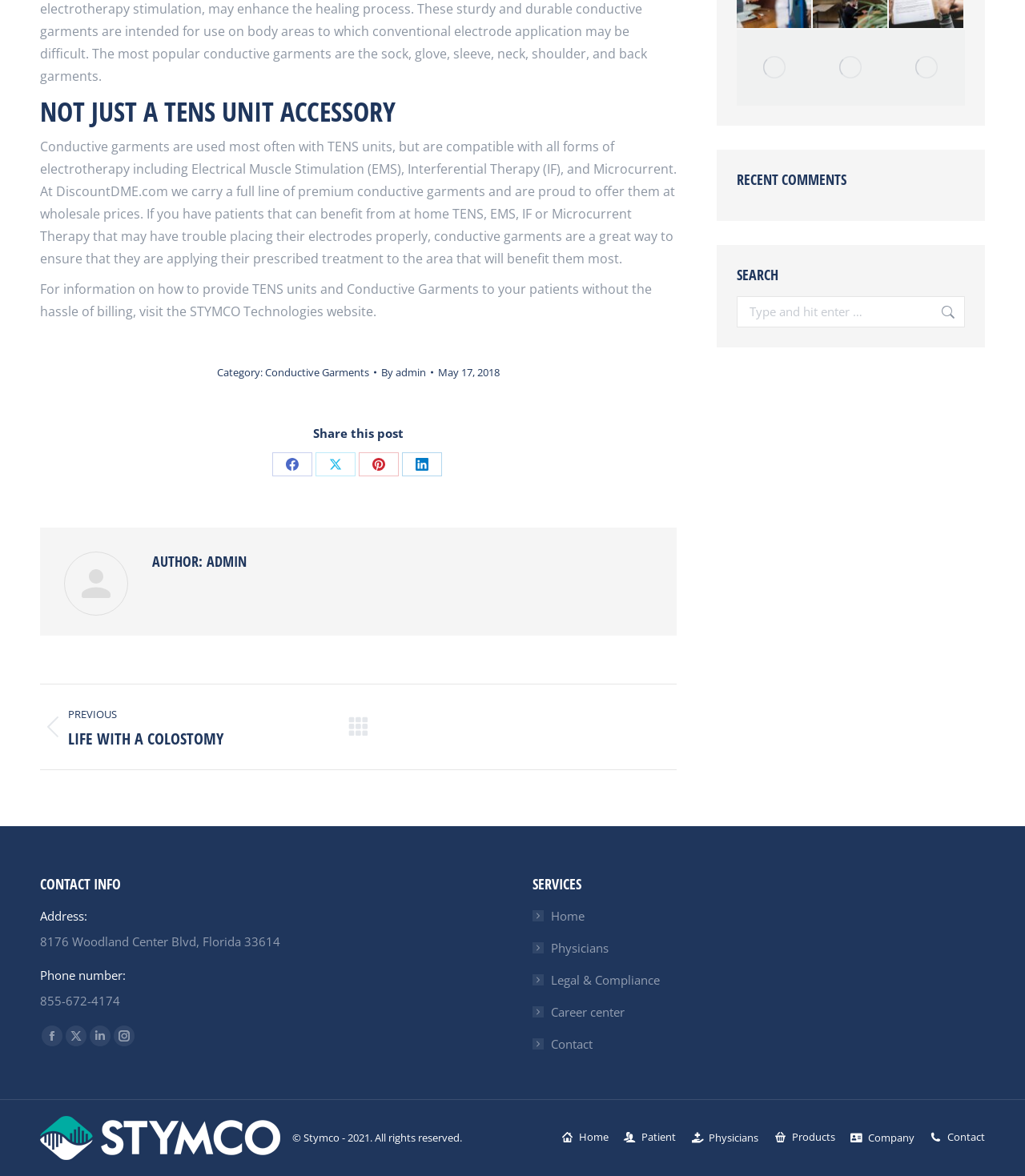Please determine the bounding box coordinates of the element to click on in order to accomplish the following task: "Search for something". Ensure the coordinates are four float numbers ranging from 0 to 1, i.e., [left, top, right, bottom].

[0.719, 0.252, 0.941, 0.278]